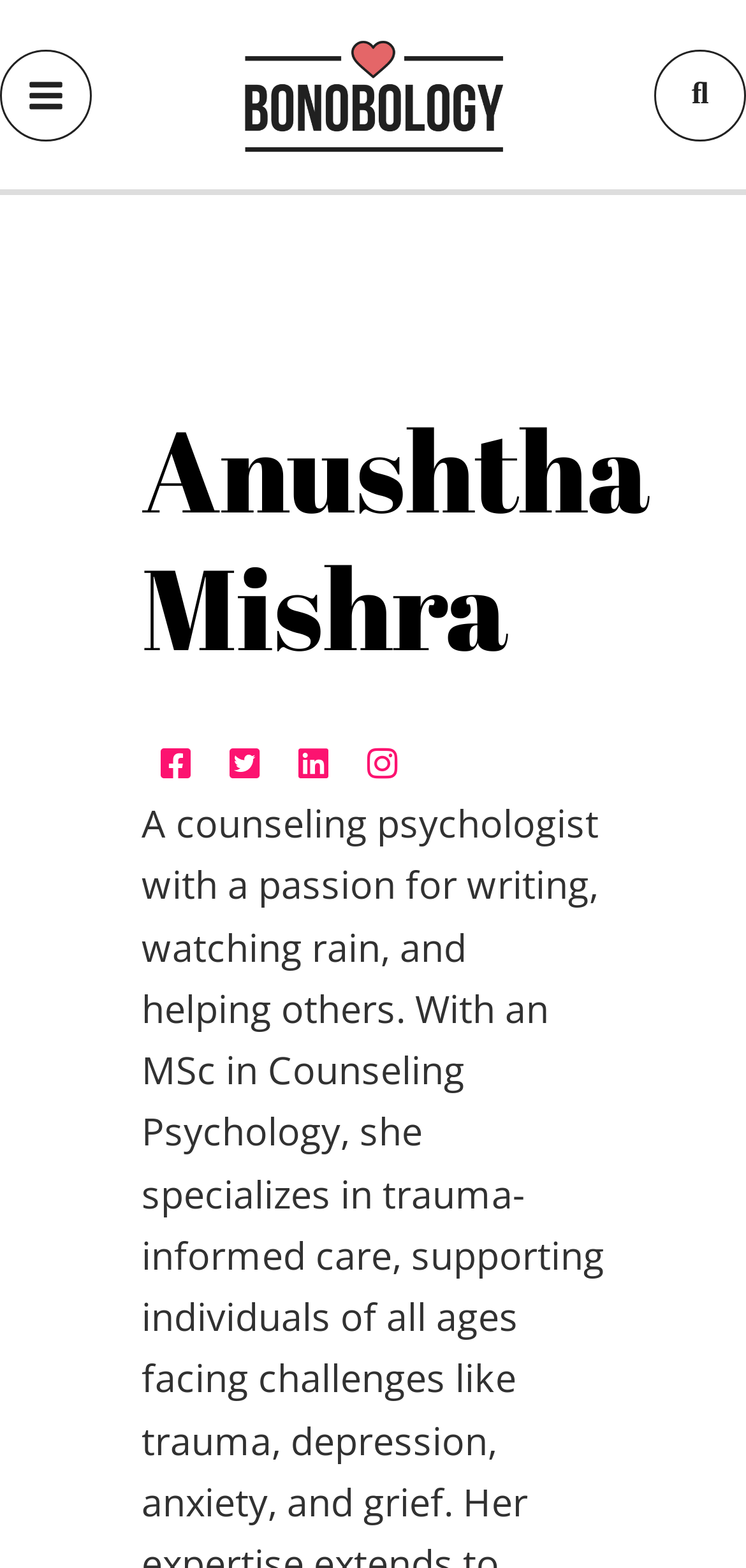Determine the bounding box for the HTML element described here: "Main Menu". The coordinates should be given as [left, top, right, bottom] with each number being a float between 0 and 1.

[0.0, 0.031, 0.123, 0.09]